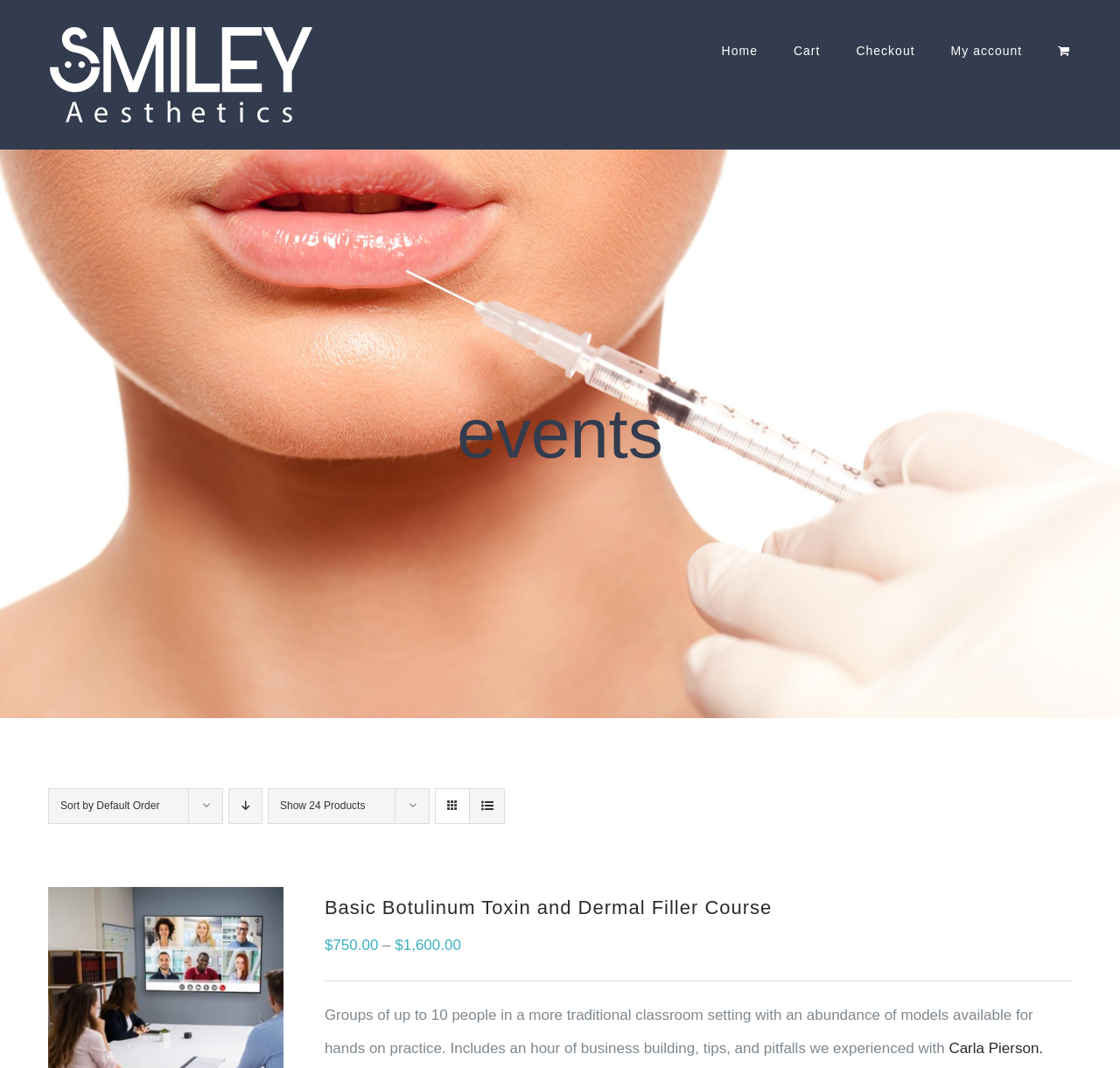Please find the bounding box for the UI element described by: "Sort by Default Order".

[0.054, 0.749, 0.142, 0.76]